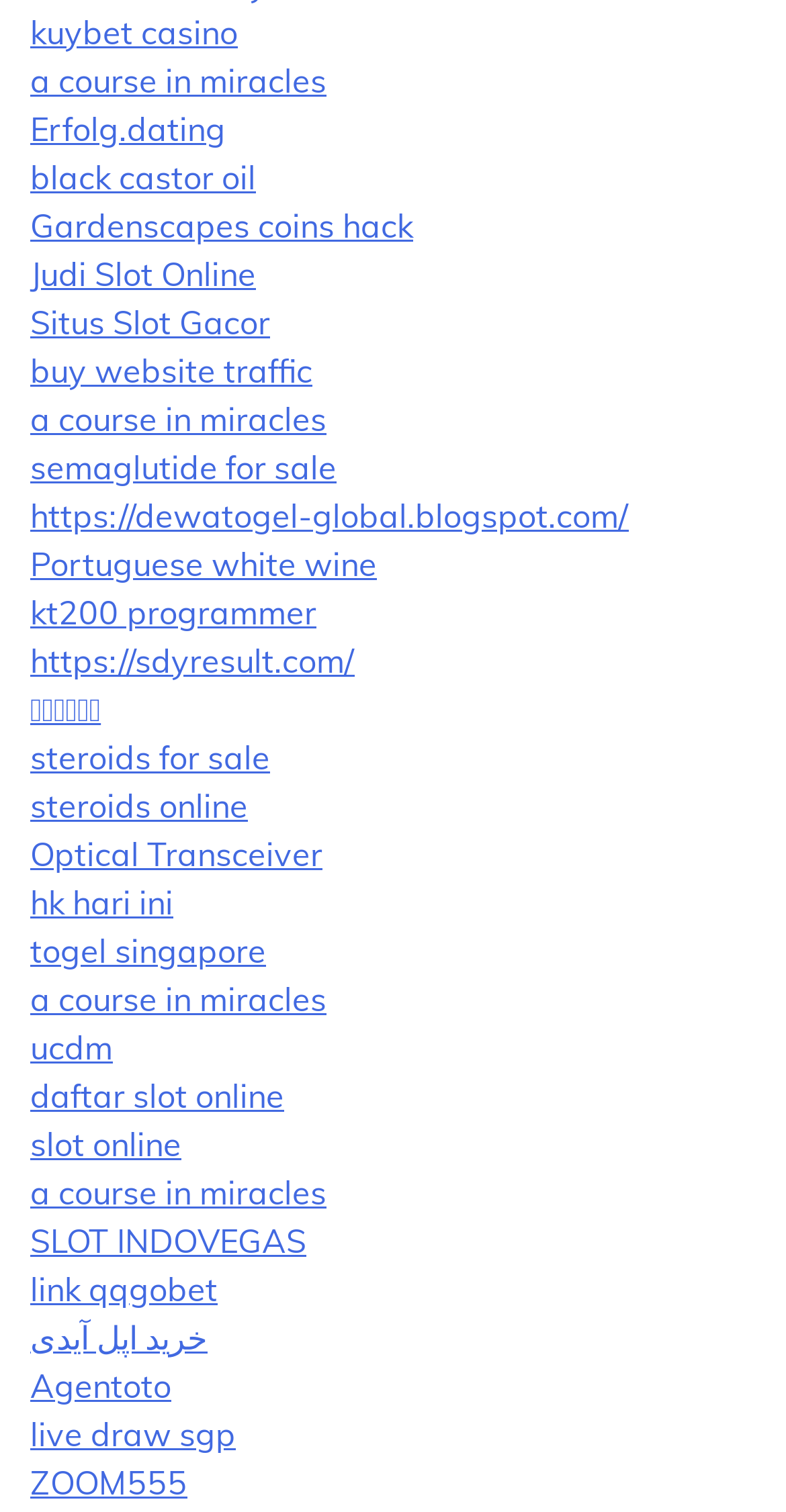Locate the bounding box coordinates of the area where you should click to accomplish the instruction: "Click on the link to Kuybet Casino".

[0.038, 0.008, 0.303, 0.034]